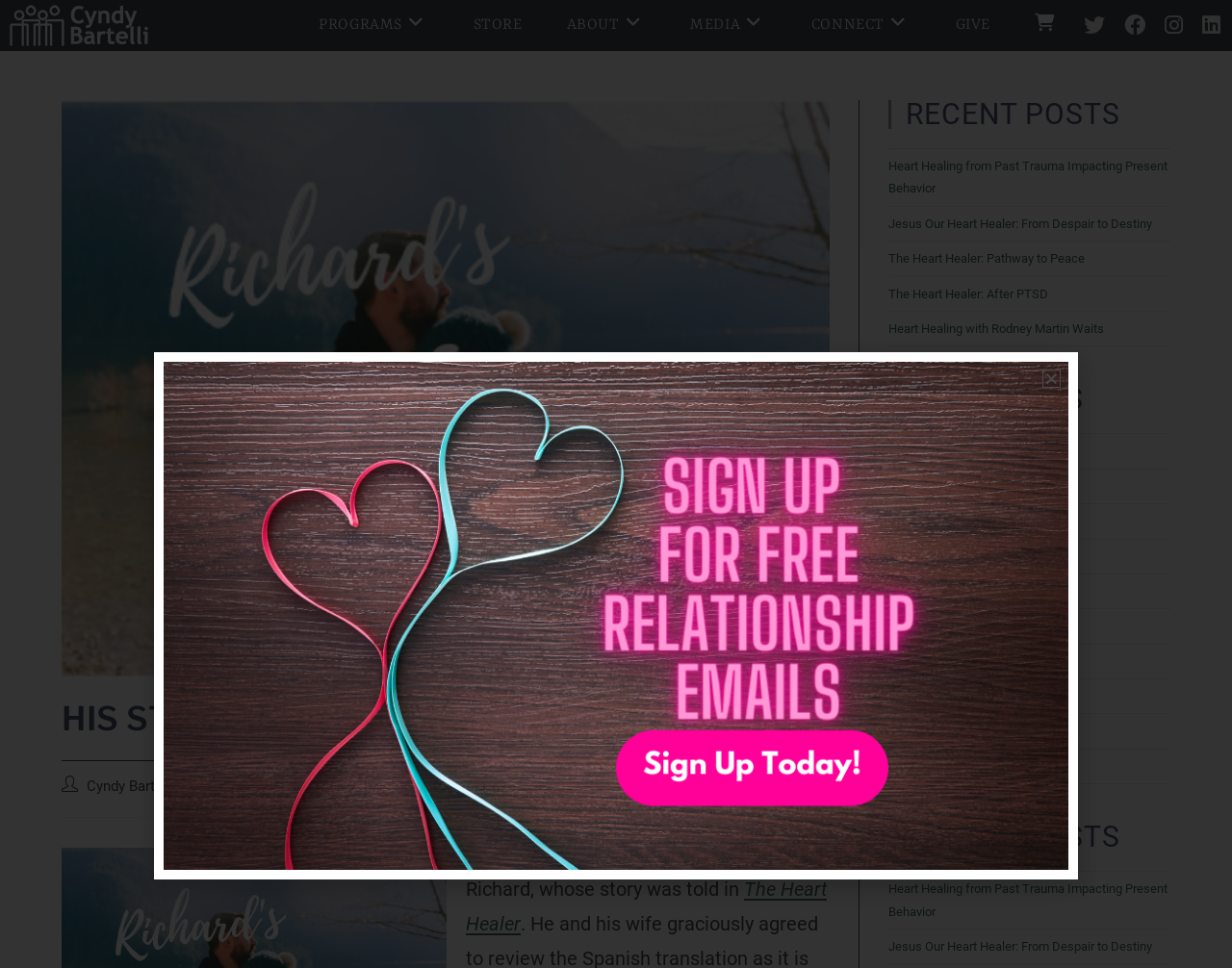Look at the image and write a detailed answer to the question: 
What is the category of the post 'Heart Healing from Past Trauma Impacting Present Behavior'?

I found the post 'Heart Healing from Past Trauma Impacting Present Behavior' under the 'RECENT POSTS' section, and it is categorized under 'Blog'.